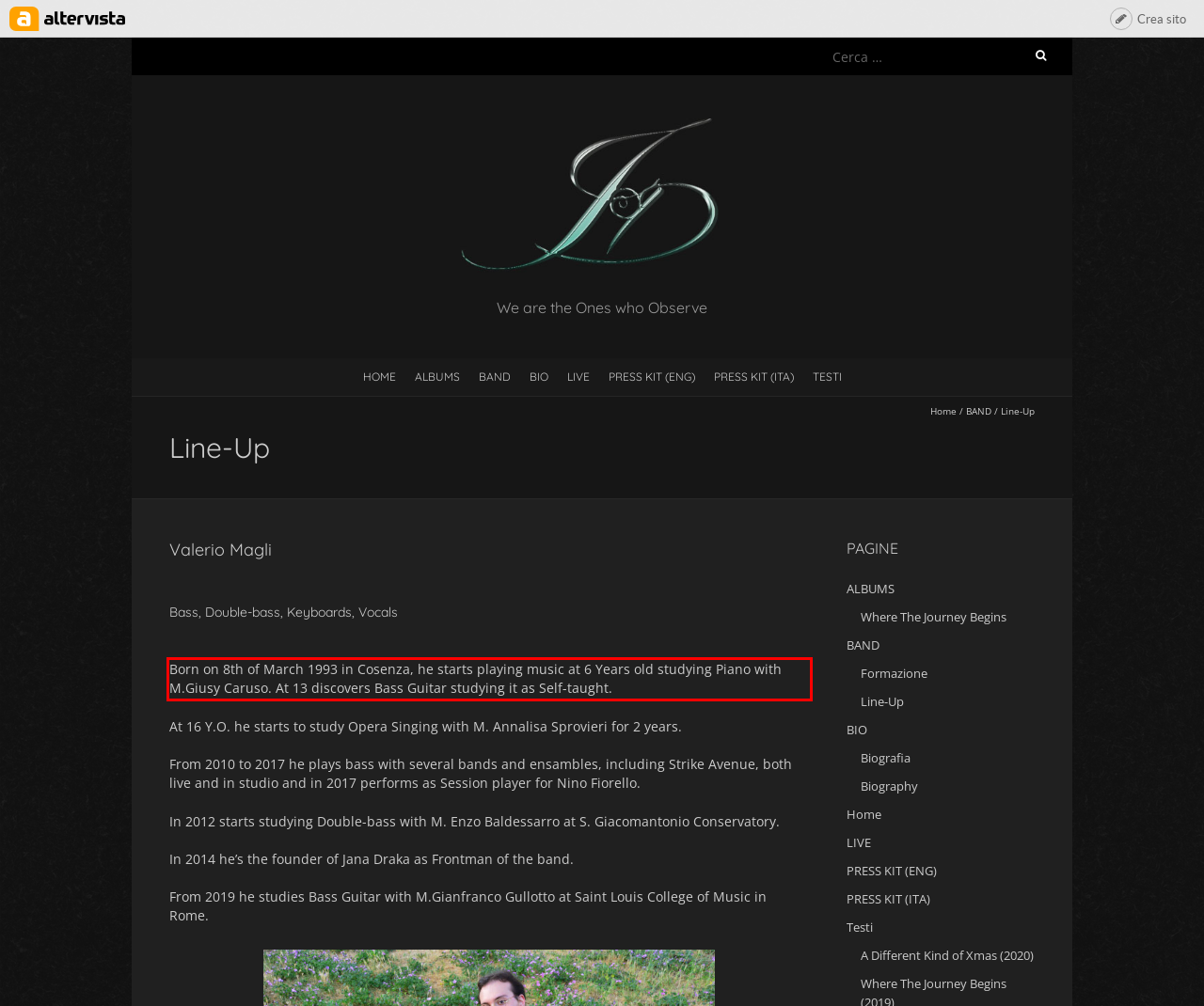Please use OCR to extract the text content from the red bounding box in the provided webpage screenshot.

Born on 8th of March 1993 in Cosenza, he starts playing music at 6 Years old studying Piano with M.Giusy Caruso. At 13 discovers Bass Guitar studying it as Self-taught.